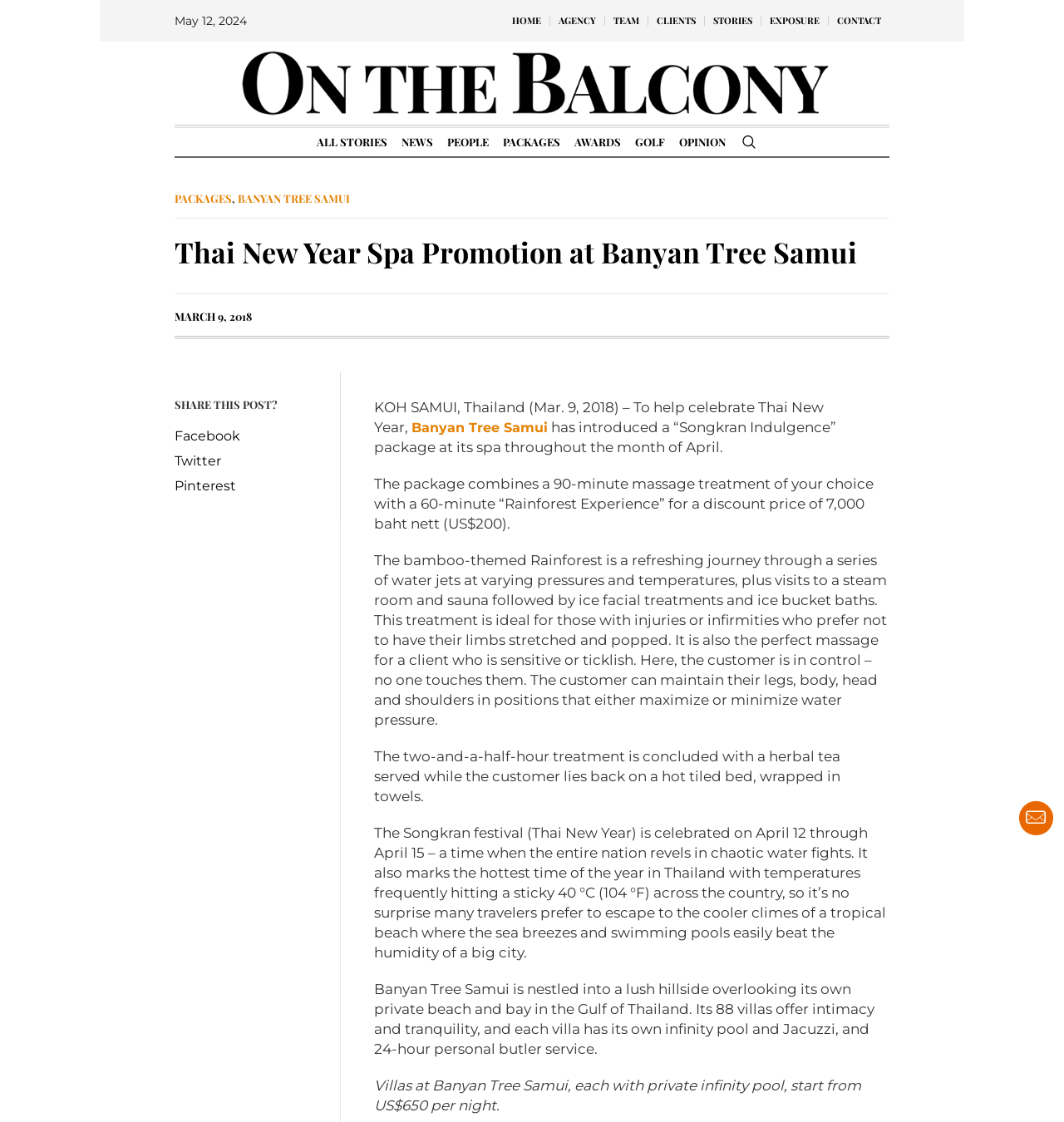Determine the bounding box coordinates of the element's region needed to click to follow the instruction: "Click on Twitter". Provide these coordinates as four float numbers between 0 and 1, formatted as [left, top, right, bottom].

[0.164, 0.401, 0.304, 0.421]